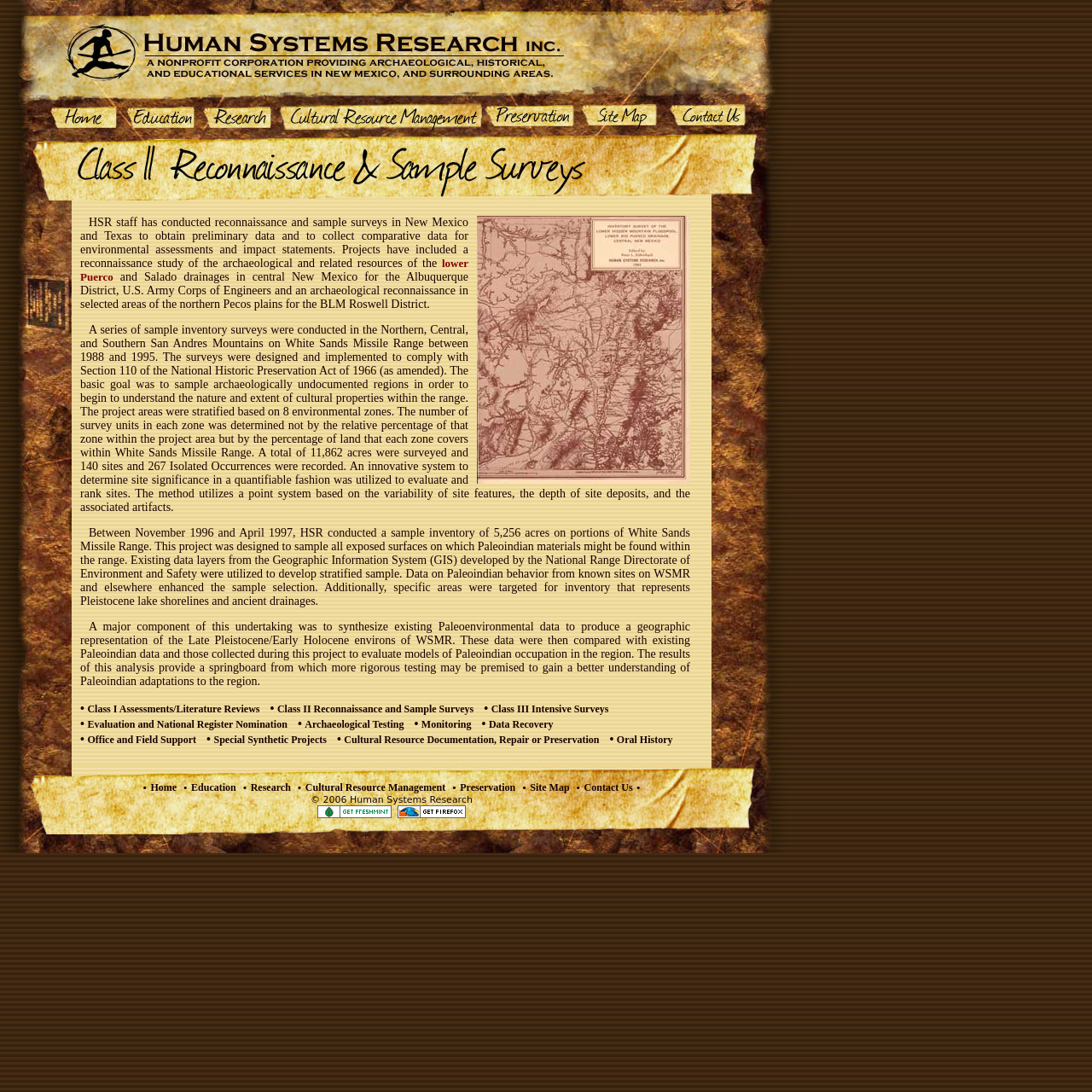Can you pinpoint the bounding box coordinates for the clickable element required for this instruction: "Click the 'Related Topics' heading"? The coordinates should be four float numbers between 0 and 1, i.e., [left, top, right, bottom].

None